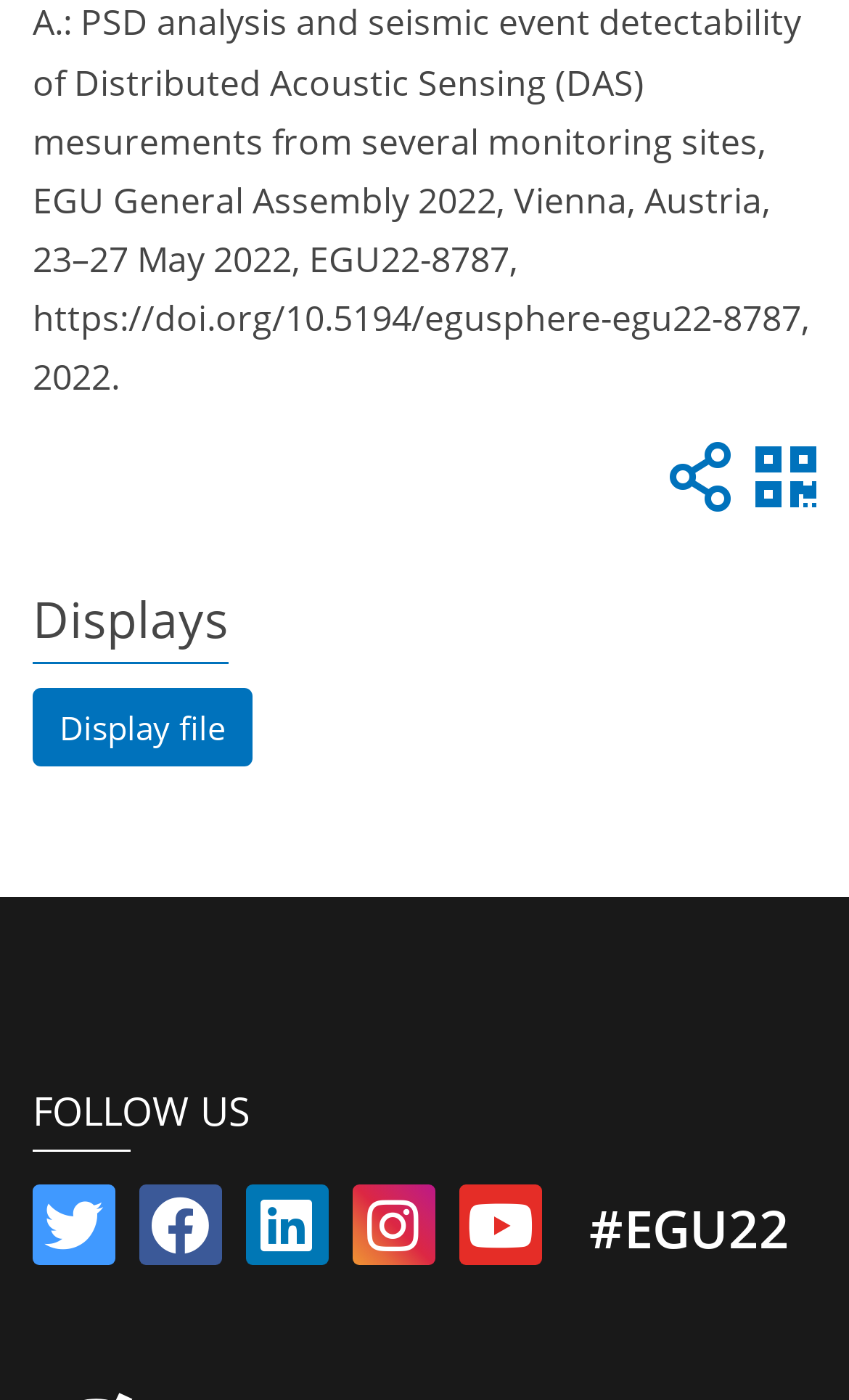Provide the bounding box coordinates of the area you need to click to execute the following instruction: "Follow us on Facebook".

[0.038, 0.865, 0.135, 0.899]